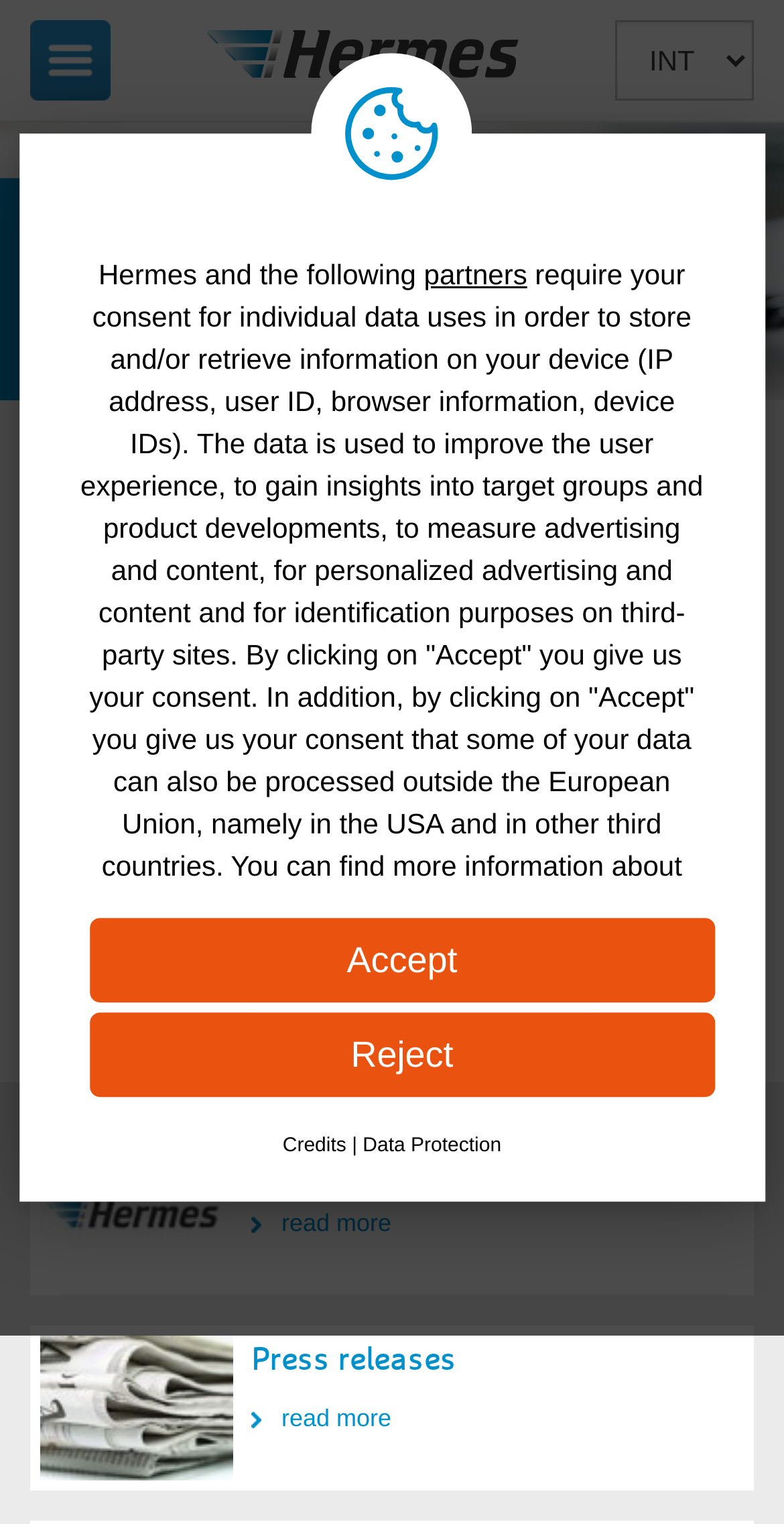Identify the bounding box coordinates of the specific part of the webpage to click to complete this instruction: "Read more about Hermes Group".

[0.321, 0.791, 0.949, 0.815]